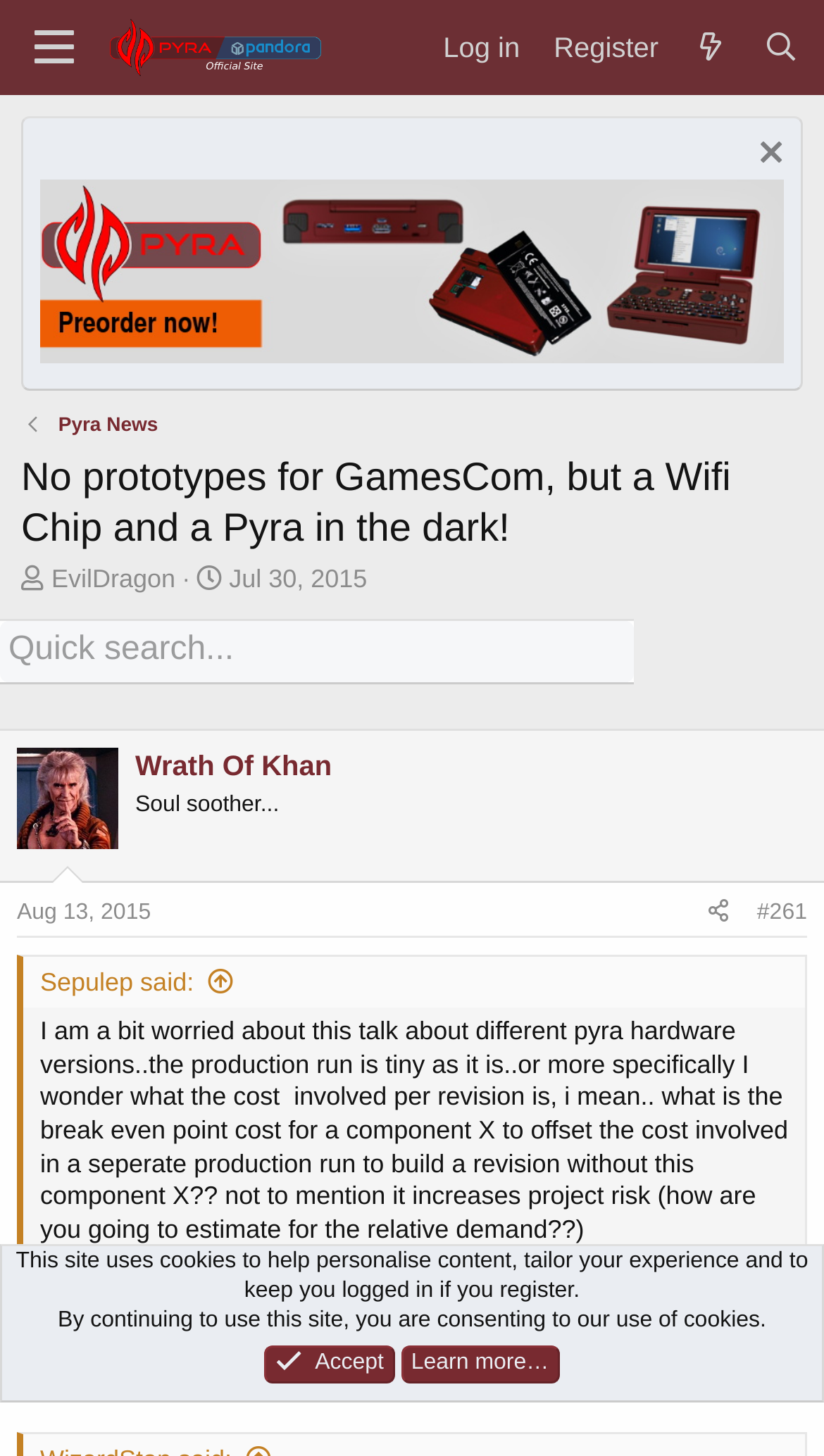What is the username of the person who posted a message?
Answer the question with as much detail as possible.

I found the answer by looking at the quote section of the webpage, which contains a message from another user. The text 'Sepulep said:' is followed by the message, indicating that Sepulep is the username of the person who posted the message.